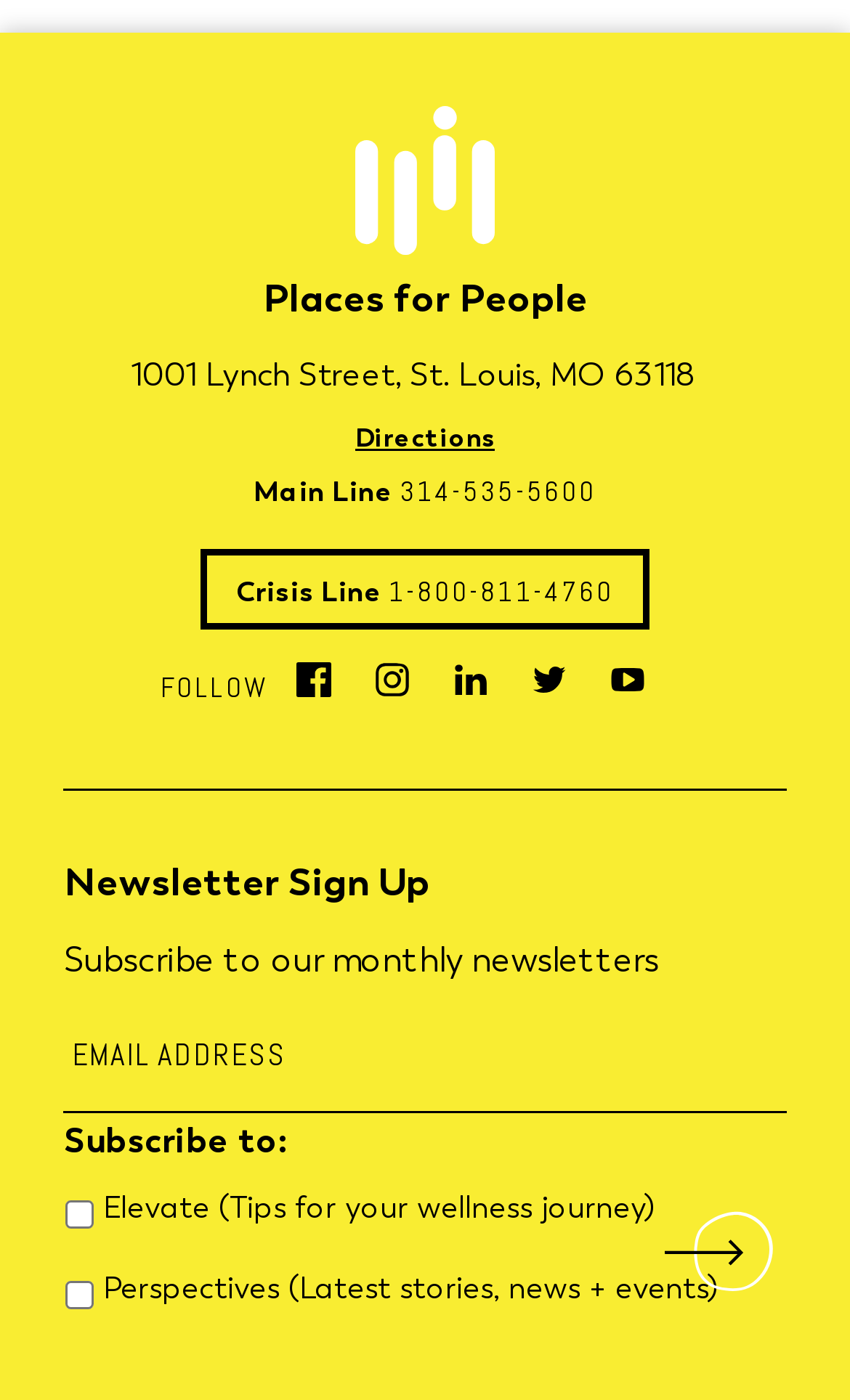Can you find the bounding box coordinates for the element that needs to be clicked to execute this instruction: "Click the Directions link"? The coordinates should be given as four float numbers between 0 and 1, i.e., [left, top, right, bottom].

[0.418, 0.305, 0.582, 0.324]